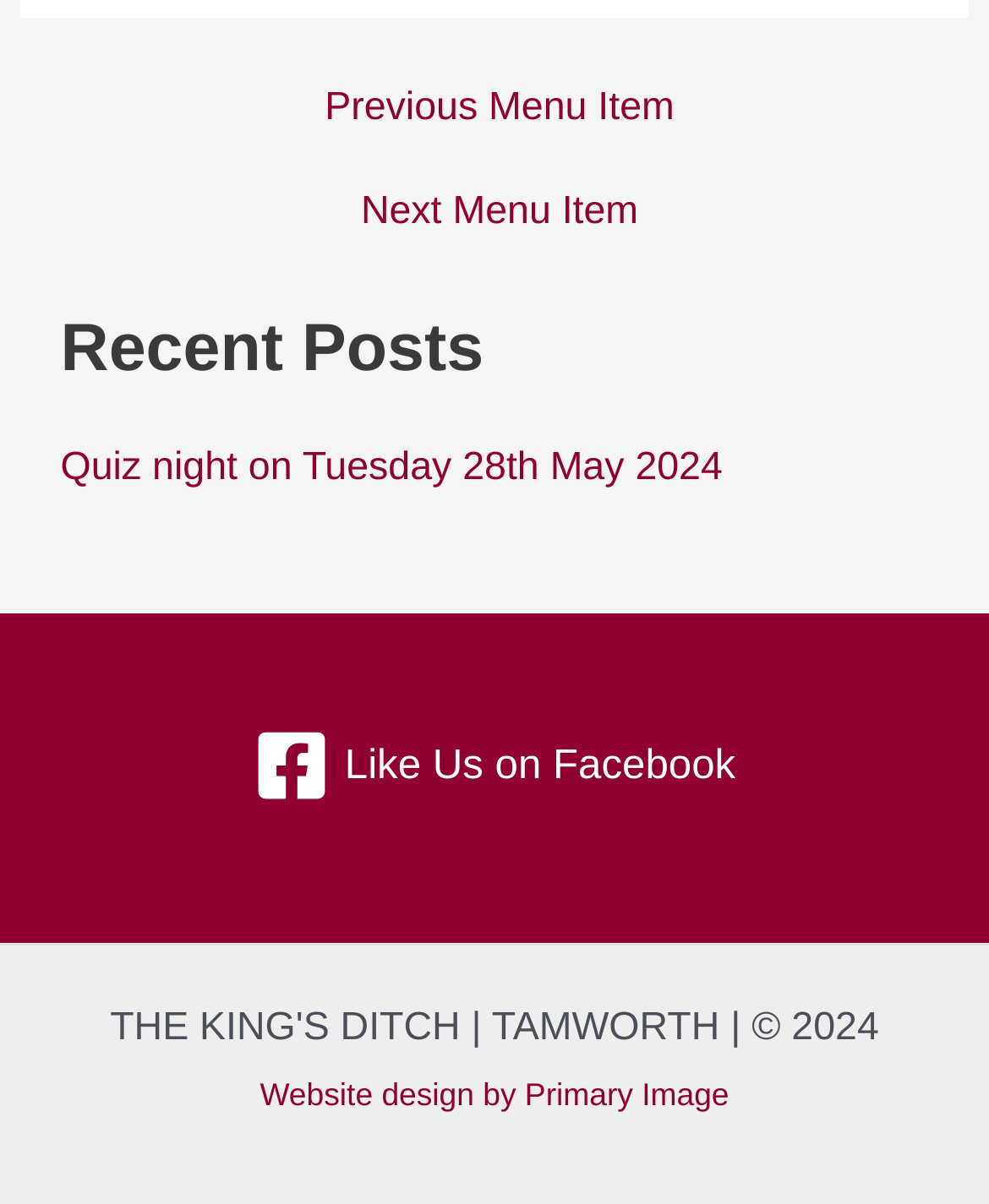How many links are there in the 'Recent Posts' section?
Craft a detailed and extensive response to the question.

I counted the number of link elements that are children of the 'Recent Posts' heading element and found two links: 'Quiz night on Tuesday 28th May 2024' and 'Like'.